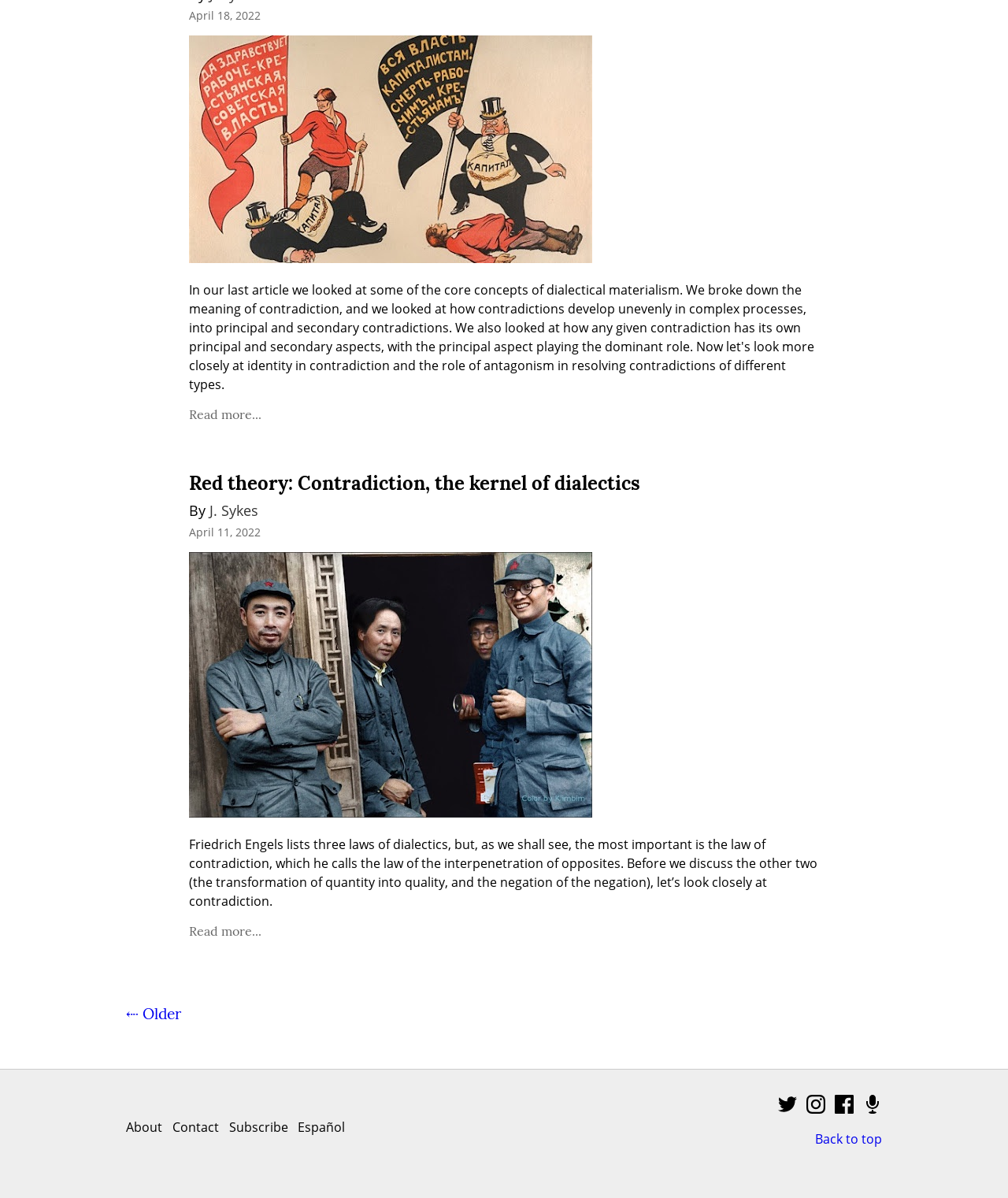What is the date of the first article?
Please provide a comprehensive and detailed answer to the question.

I found the date by looking at the first article section, which has a time element with the text 'April 18, 2022'.